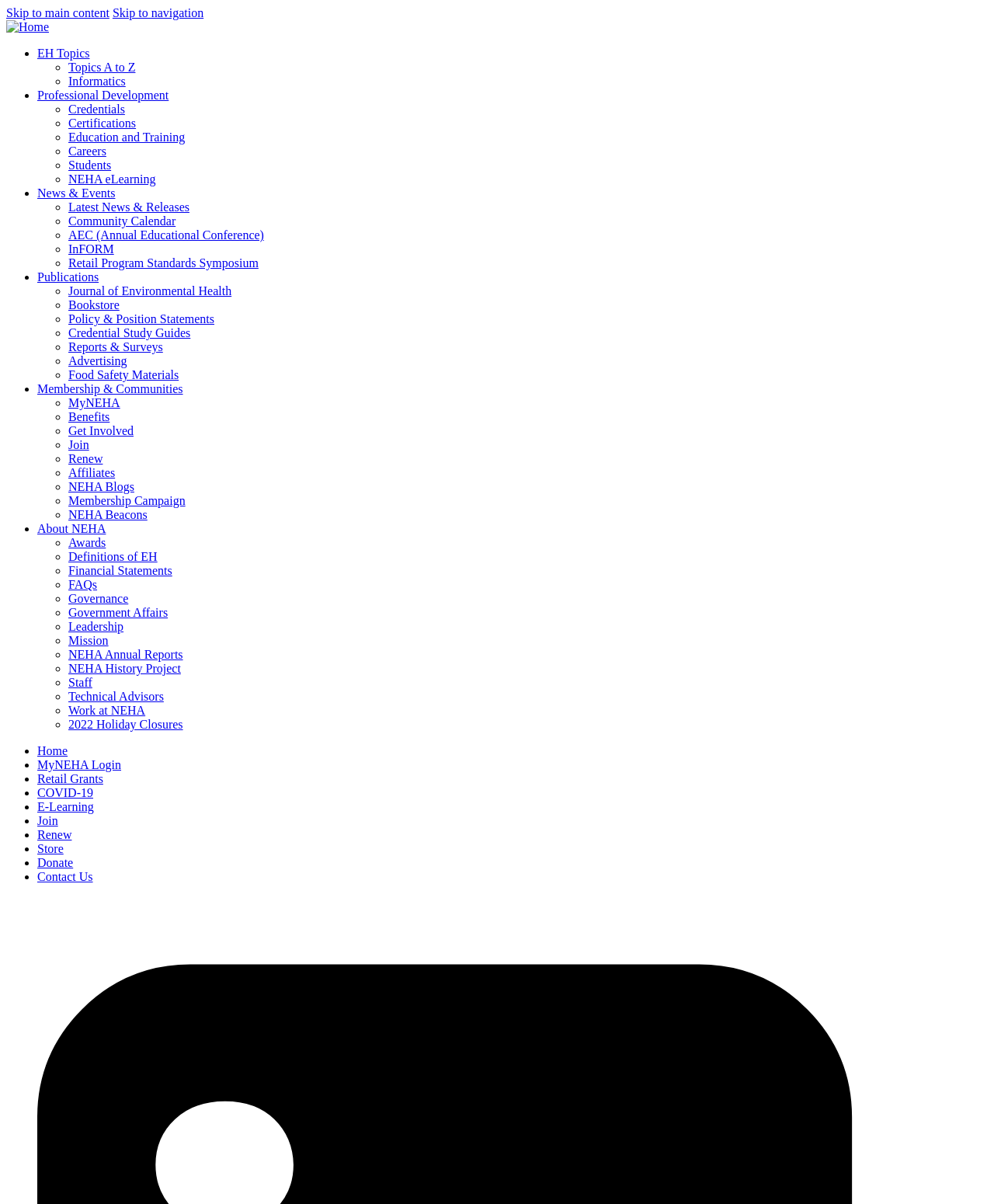Can you find the bounding box coordinates for the element that needs to be clicked to execute this instruction: "View Informatics"? The coordinates should be given as four float numbers between 0 and 1, i.e., [left, top, right, bottom].

[0.069, 0.062, 0.126, 0.073]